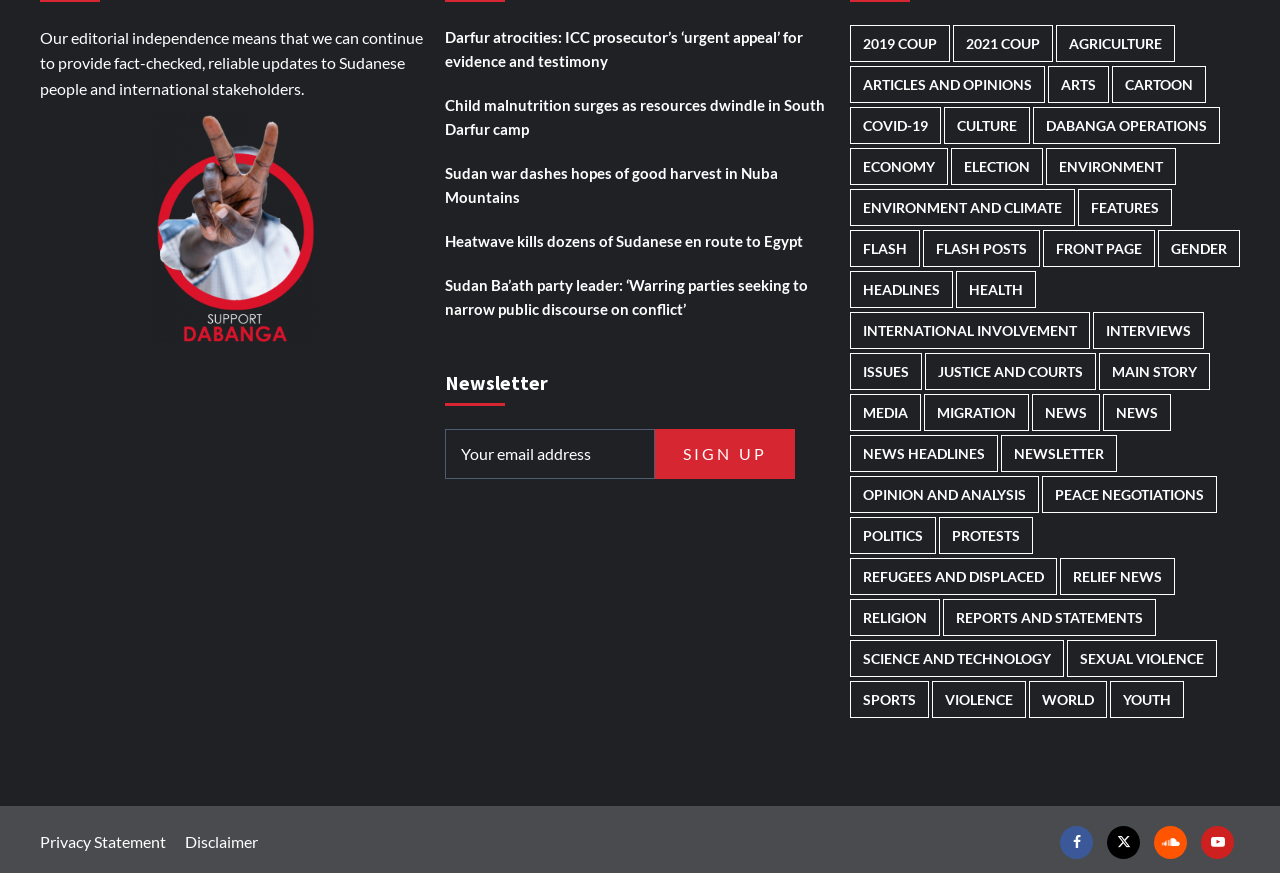Mark the bounding box of the element that matches the following description: "name="EMAIL" placeholder="Your email address"".

[0.348, 0.491, 0.512, 0.548]